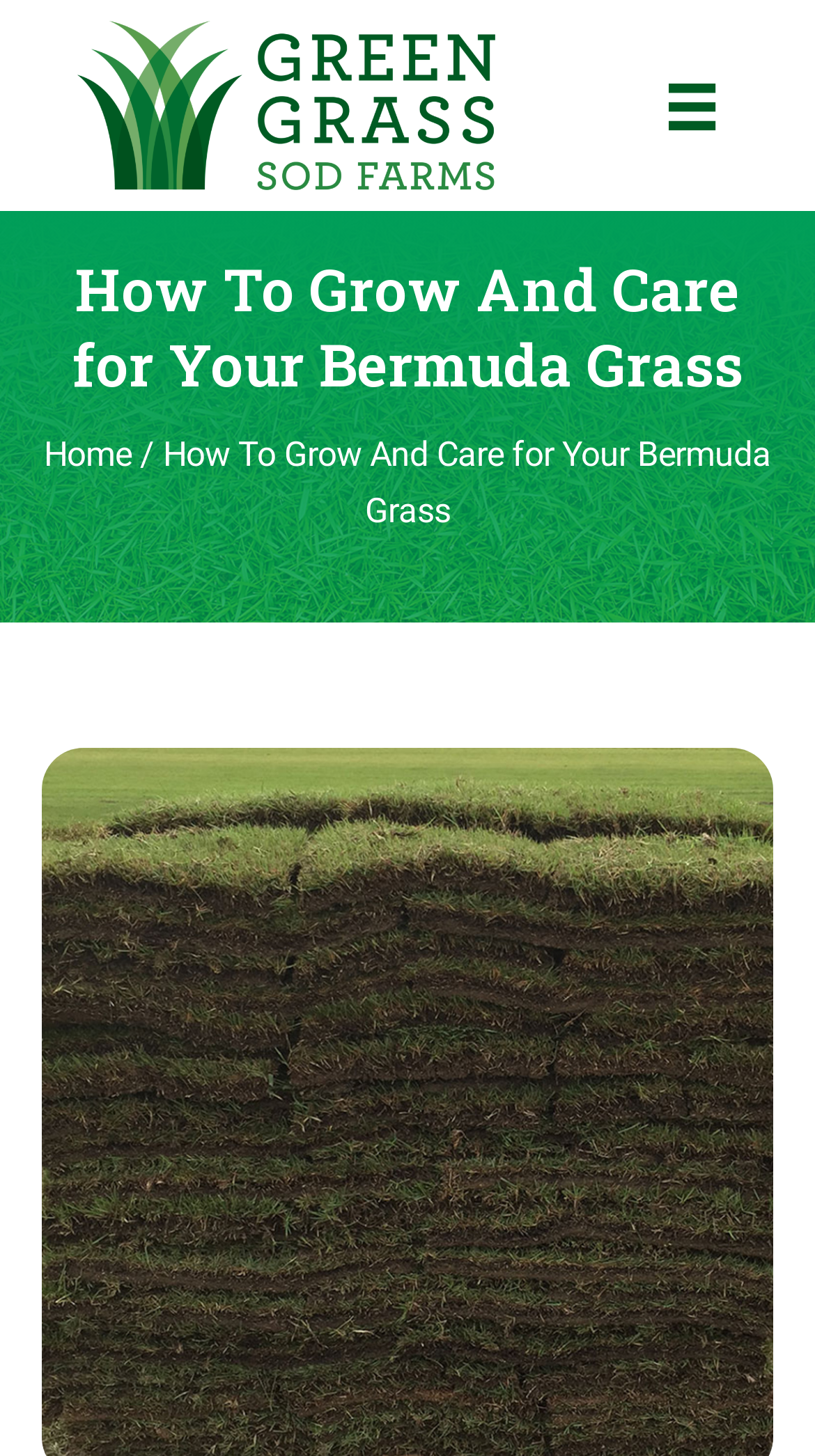Provide an in-depth caption for the webpage.

The webpage is about "How To Grow And Care for Your Bermuda Grass". At the top left corner, there is a logo image with the text "Green Grass Logo Color". Below the logo, there is a main heading that reads "How To Grow And Care for Your Bermuda Grass", which spans almost the entire width of the page. 

On the top right corner, there is a menu toggle button represented by an image labeled "uabb-menu-toggle". 

Below the main heading, there is a navigation link to "Home" on the left side, followed by a forward slash character.